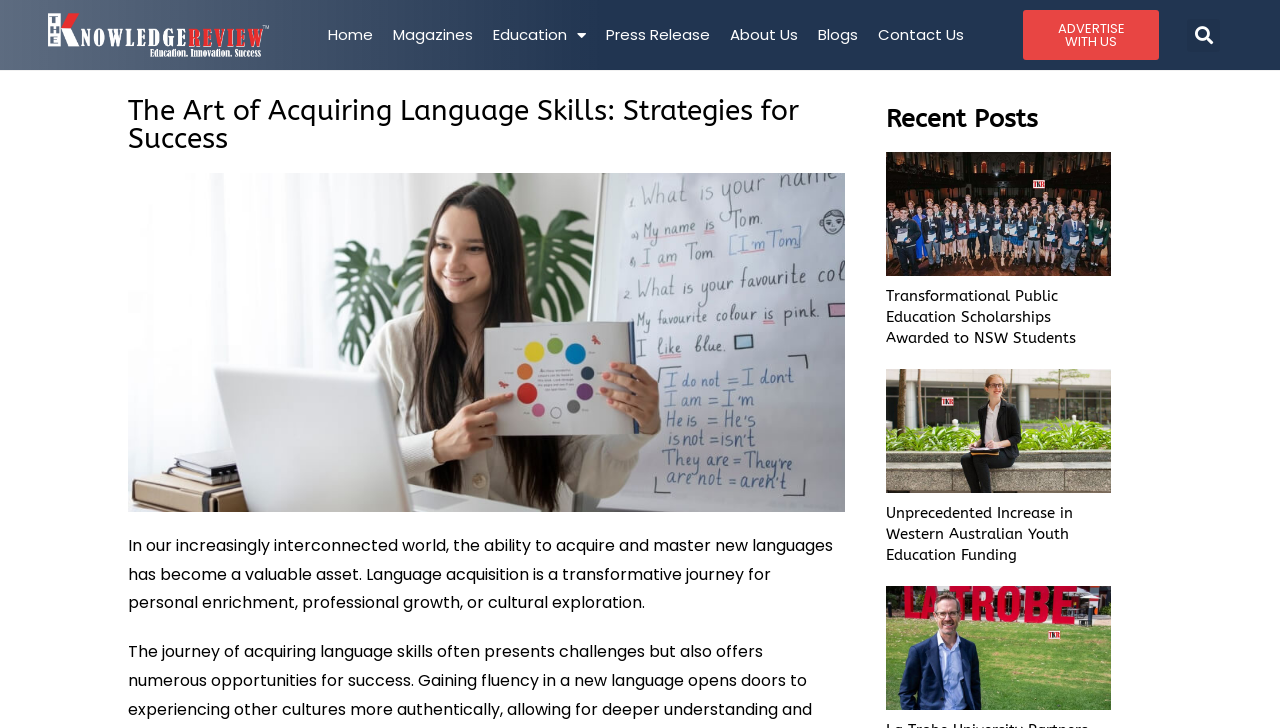Locate the bounding box coordinates of the item that should be clicked to fulfill the instruction: "Click the Home link".

[0.248, 0.016, 0.299, 0.08]